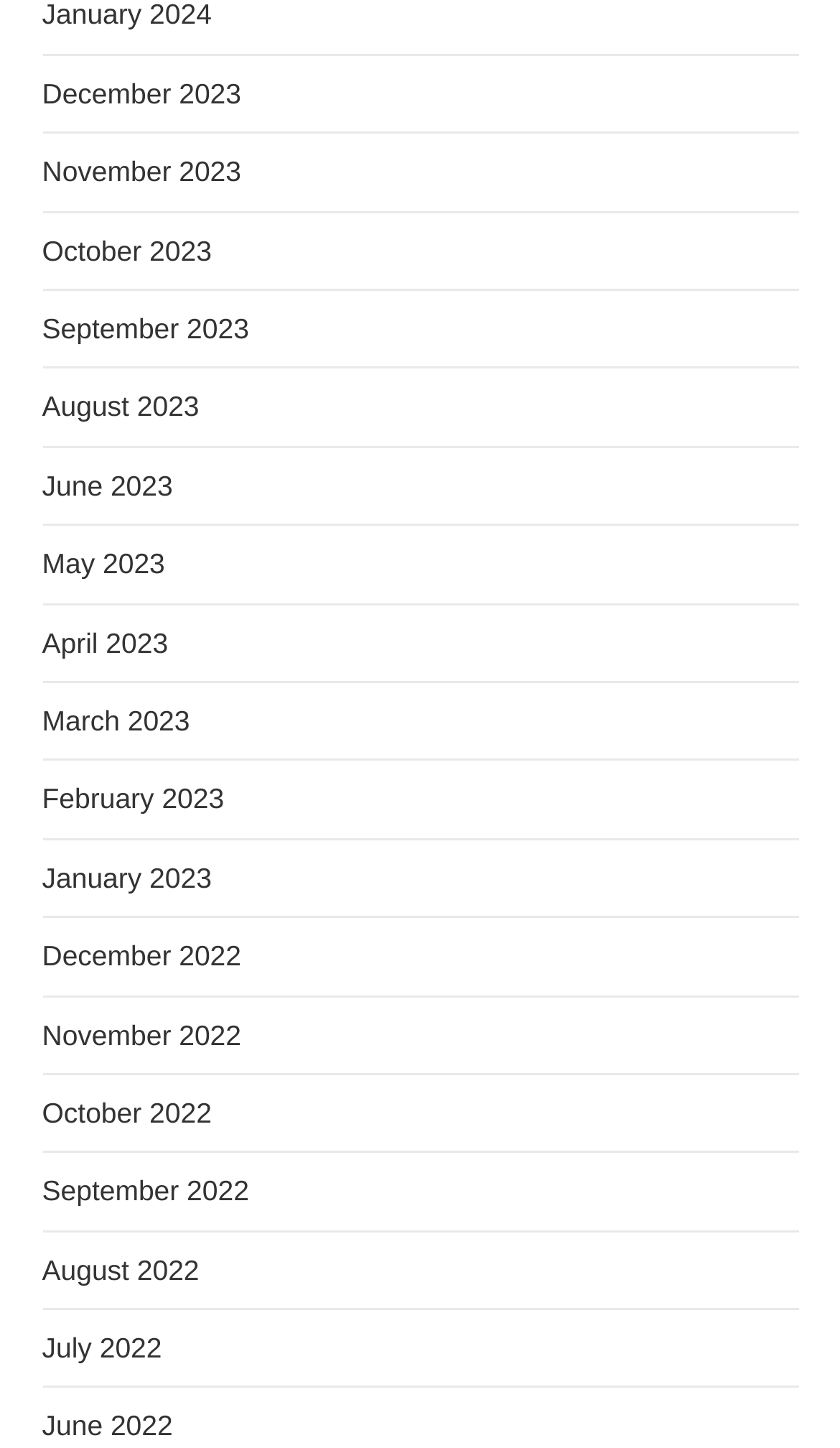Locate the bounding box coordinates of the element to click to perform the following action: 'View June 2023'. The coordinates should be given as four float values between 0 and 1, in the form of [left, top, right, bottom].

[0.05, 0.324, 0.206, 0.346]